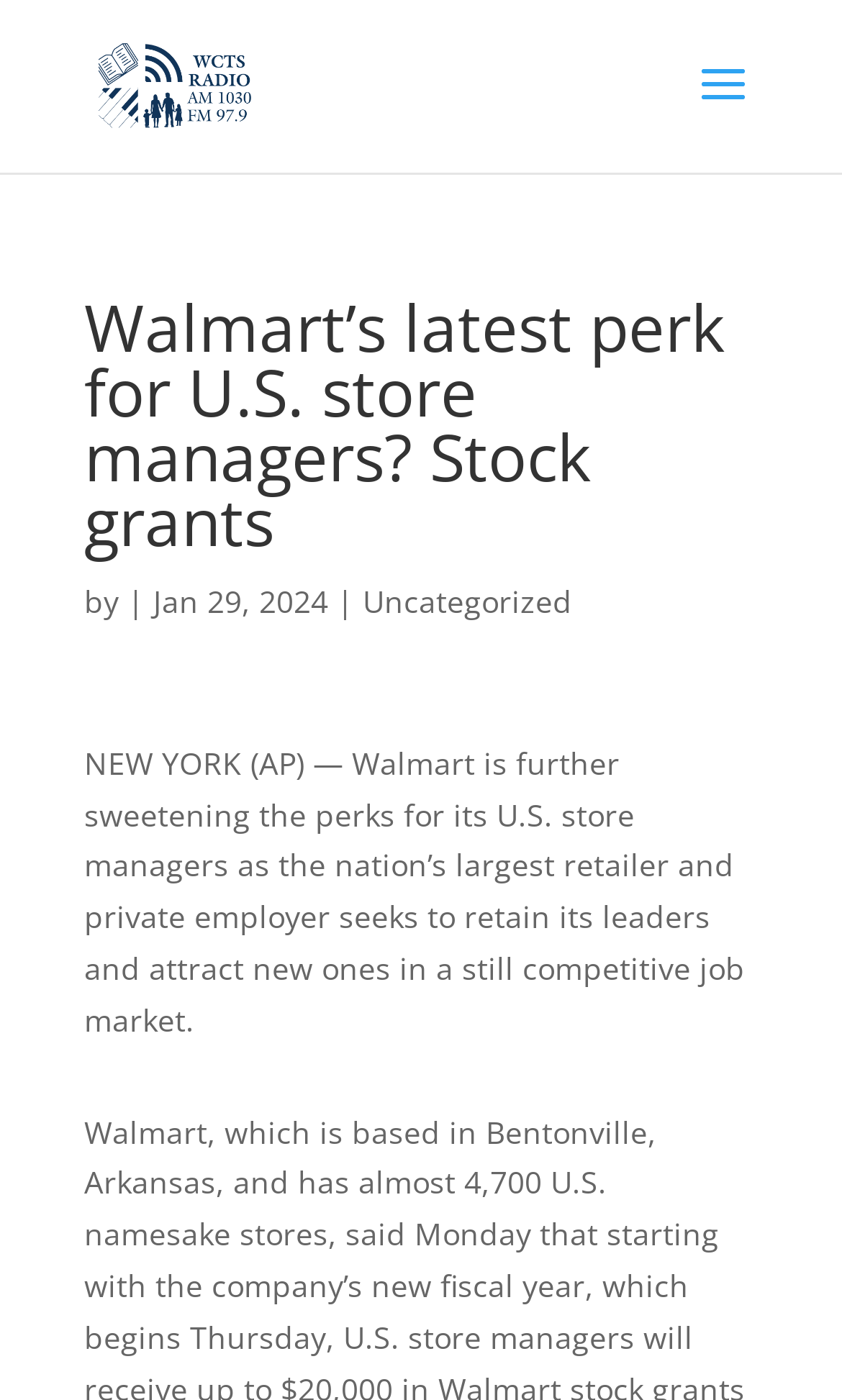Please provide a brief answer to the following inquiry using a single word or phrase:
When was the article published?

Jan 29, 2024